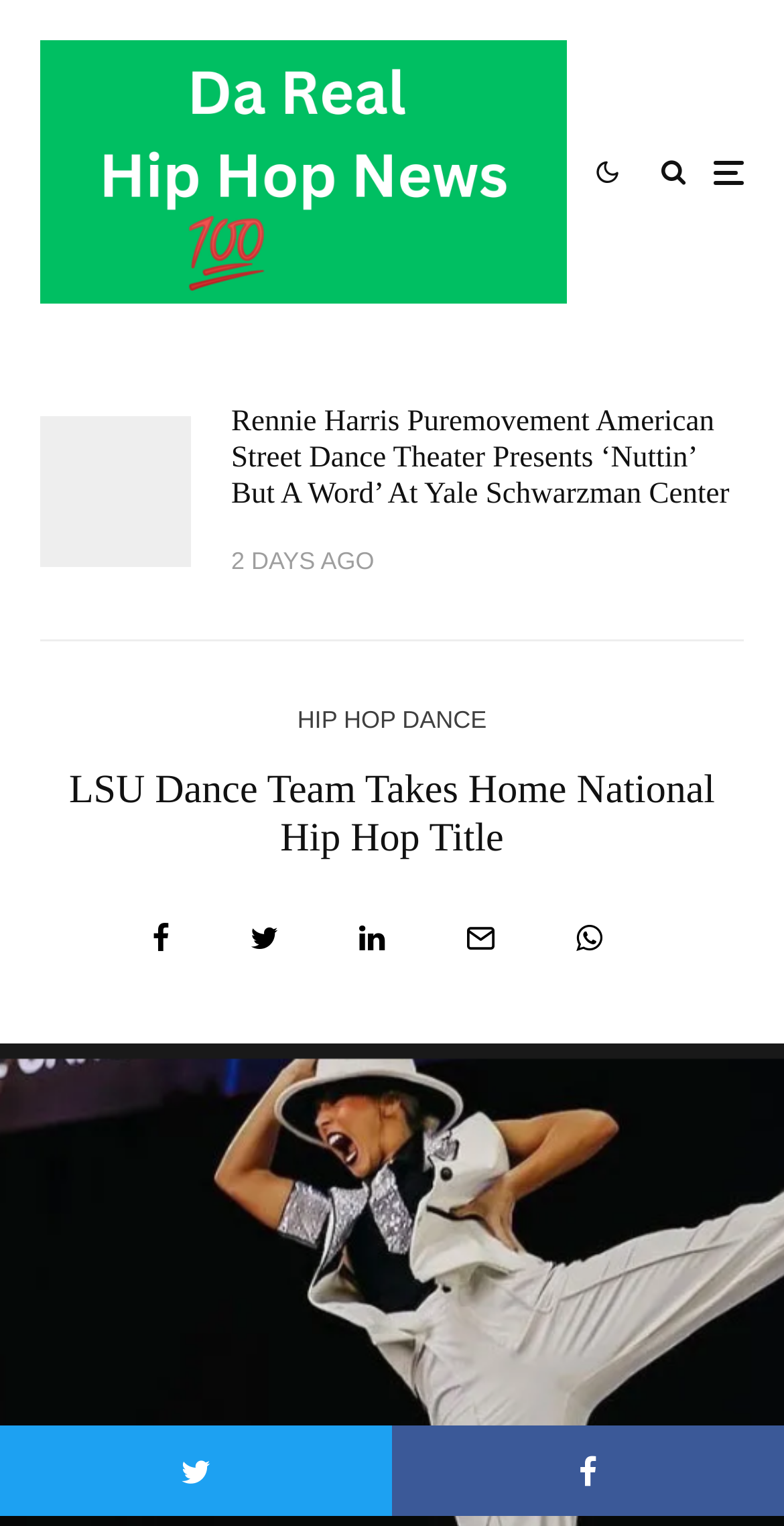What is the name of the dance team that won the national title?
Answer the question based on the image using a single word or a brief phrase.

LSU Dance Team